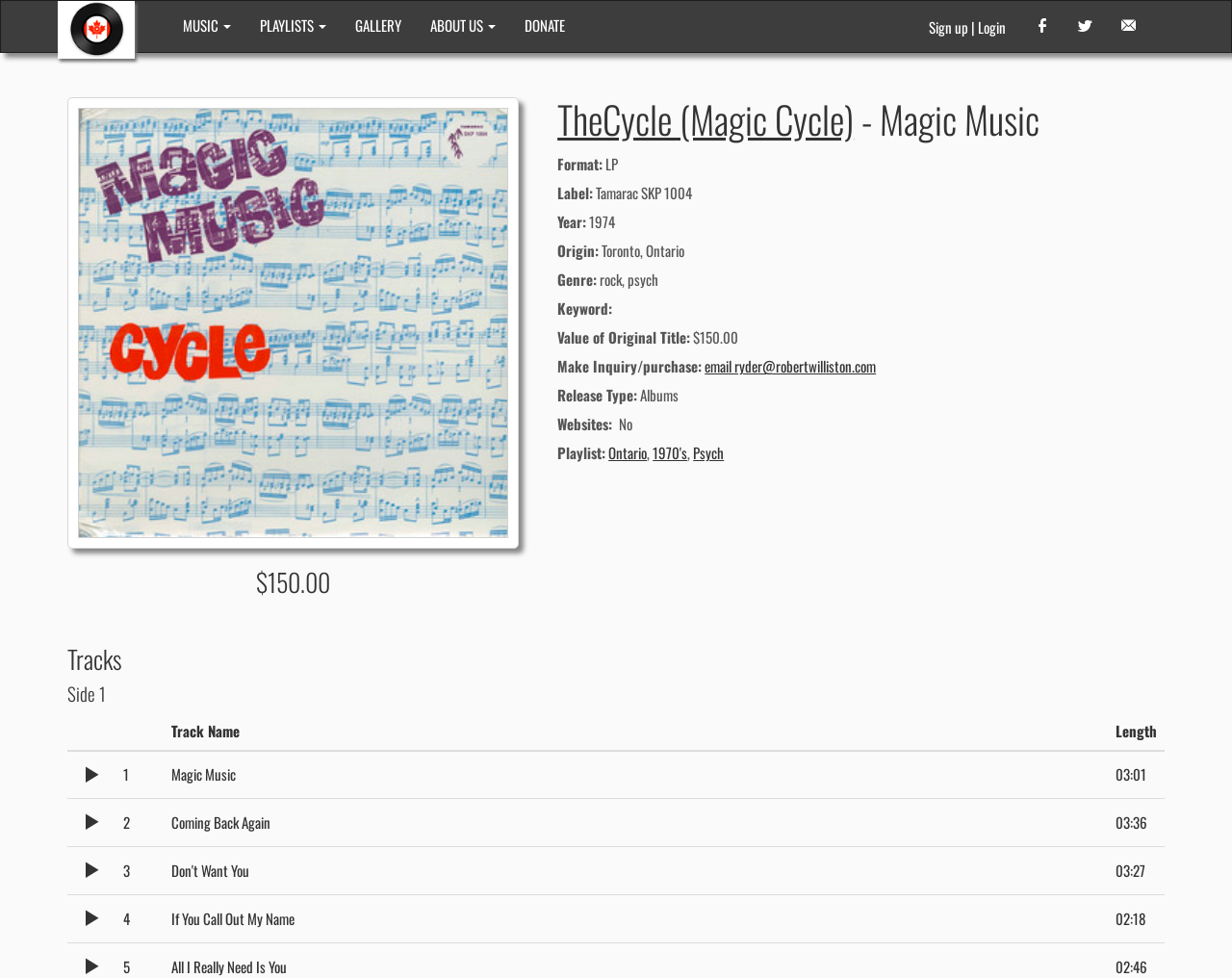What is the price of the album?
Please provide a single word or phrase answer based on the image.

$150.00